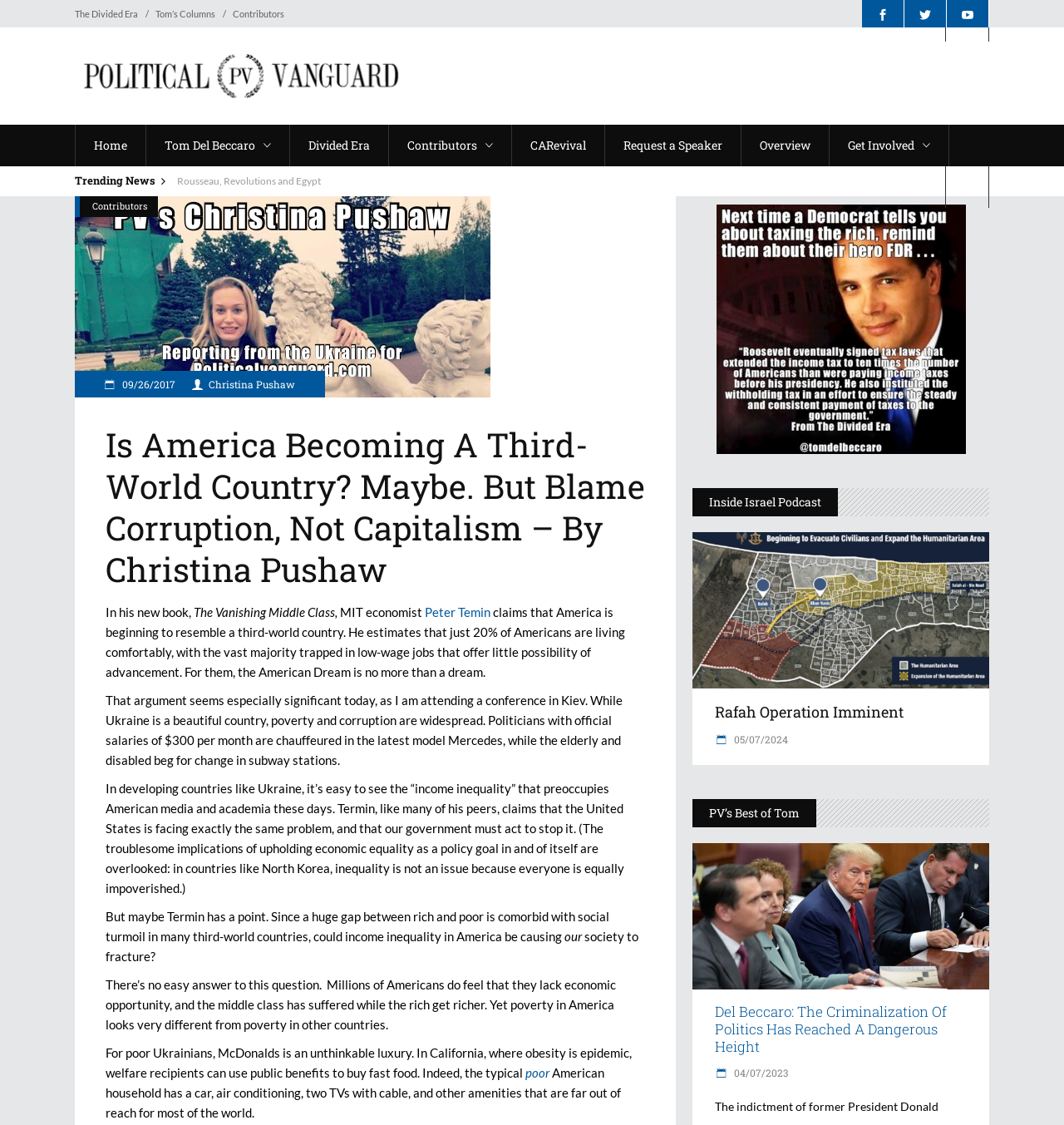Given the element description "Divided Era" in the screenshot, predict the bounding box coordinates of that UI element.

[0.272, 0.111, 0.365, 0.148]